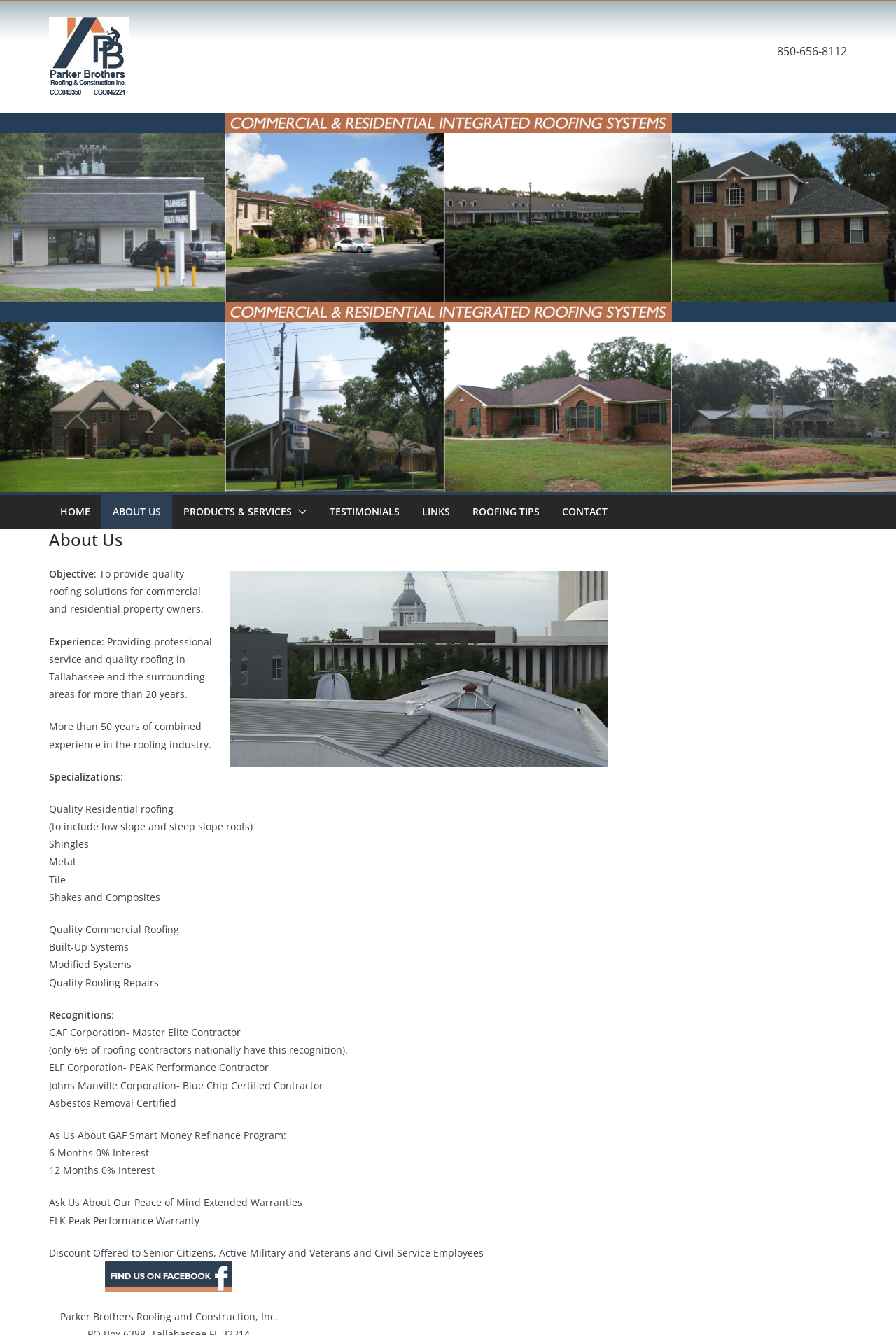Please identify the bounding box coordinates of the clickable region that I should interact with to perform the following instruction: "Learn more about the company's experience". The coordinates should be expressed as four float numbers between 0 and 1, i.e., [left, top, right, bottom].

[0.055, 0.475, 0.237, 0.525]